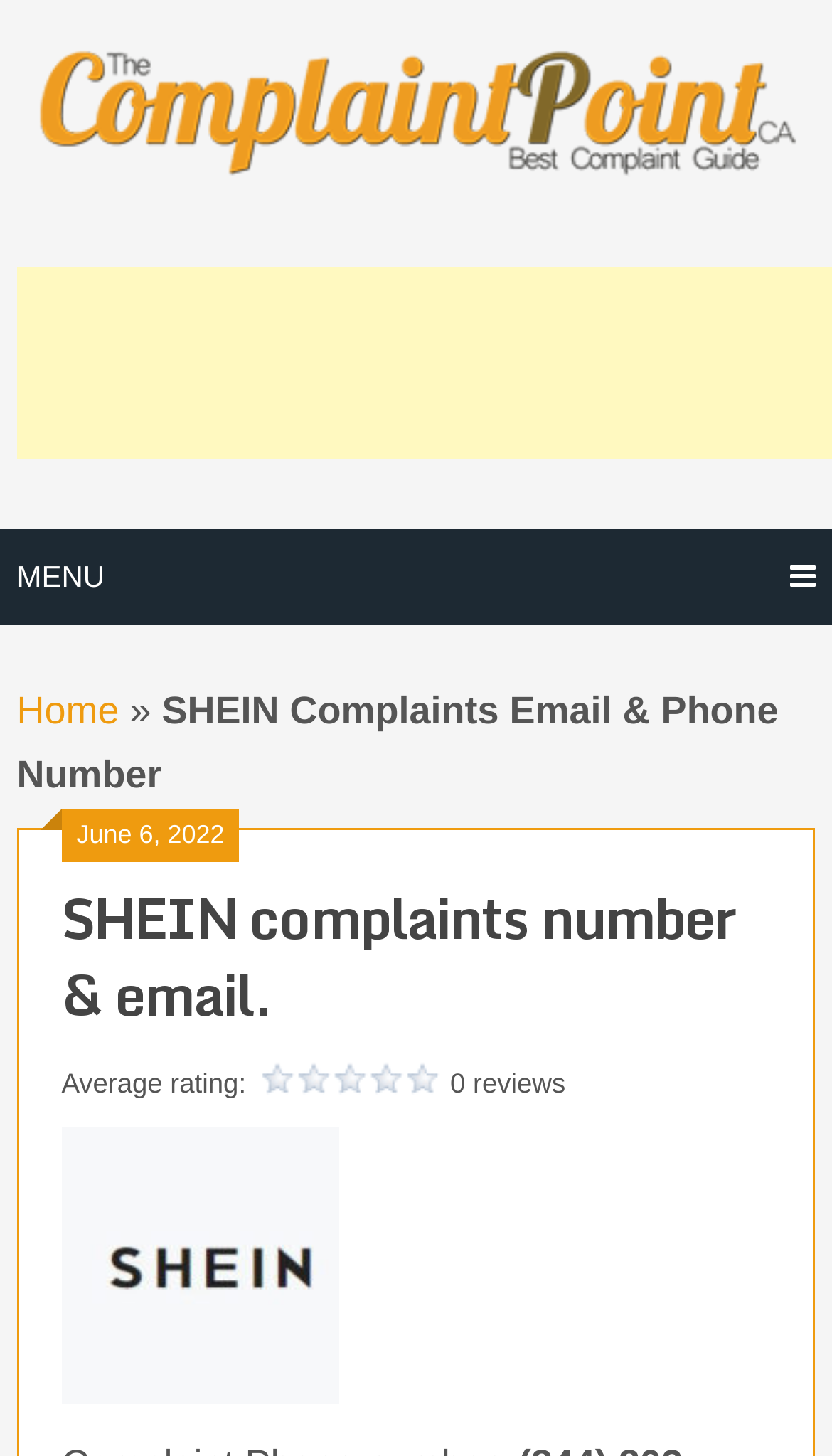Given the description of the UI element: "GBA", predict the bounding box coordinates in the form of [left, top, right, bottom], with each value being a float between 0 and 1.

None